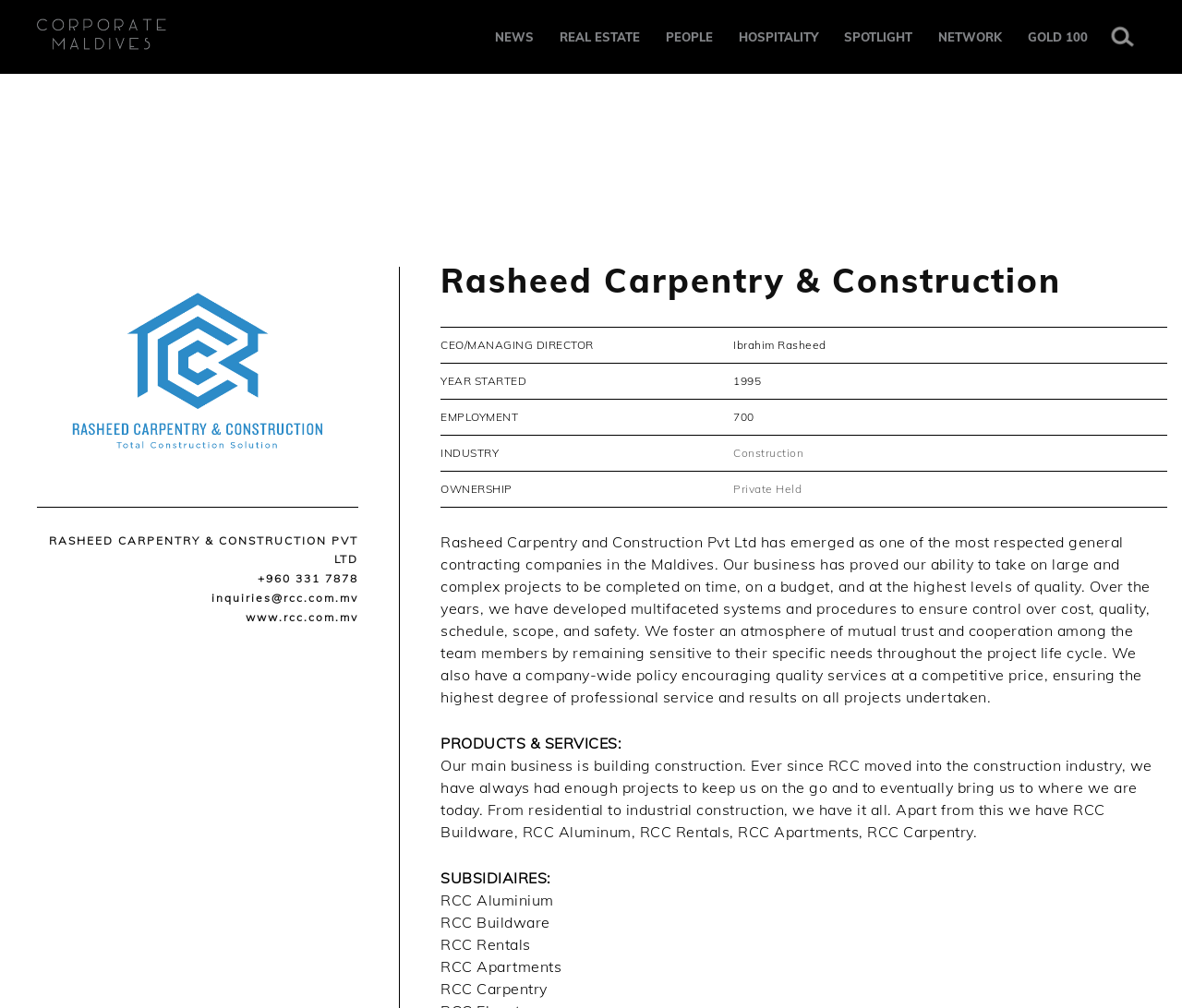Based on the image, please elaborate on the answer to the following question:
What is the company name?

The company name is obtained from the heading element 'RASHEED CARPENTRY & CONSTRUCTION PVT LTD' which is a child element of the complementary element.